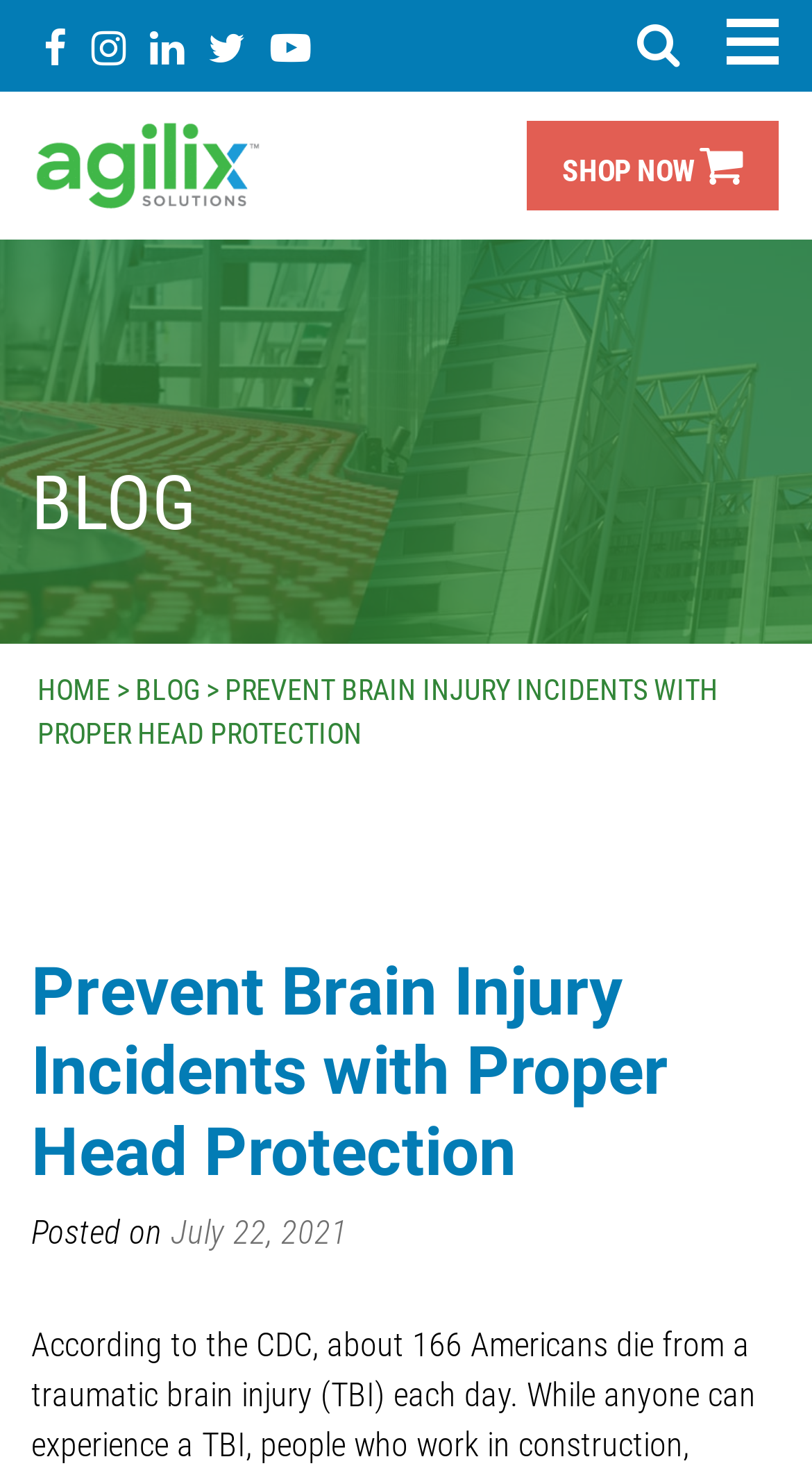What is the date of the blog post?
Based on the image, answer the question with as much detail as possible.

The date of the blog post can be found in the static text 'Posted on' followed by a link with the date 'July 22, 2021'. This suggests that the blog post was published on July 22, 2021.